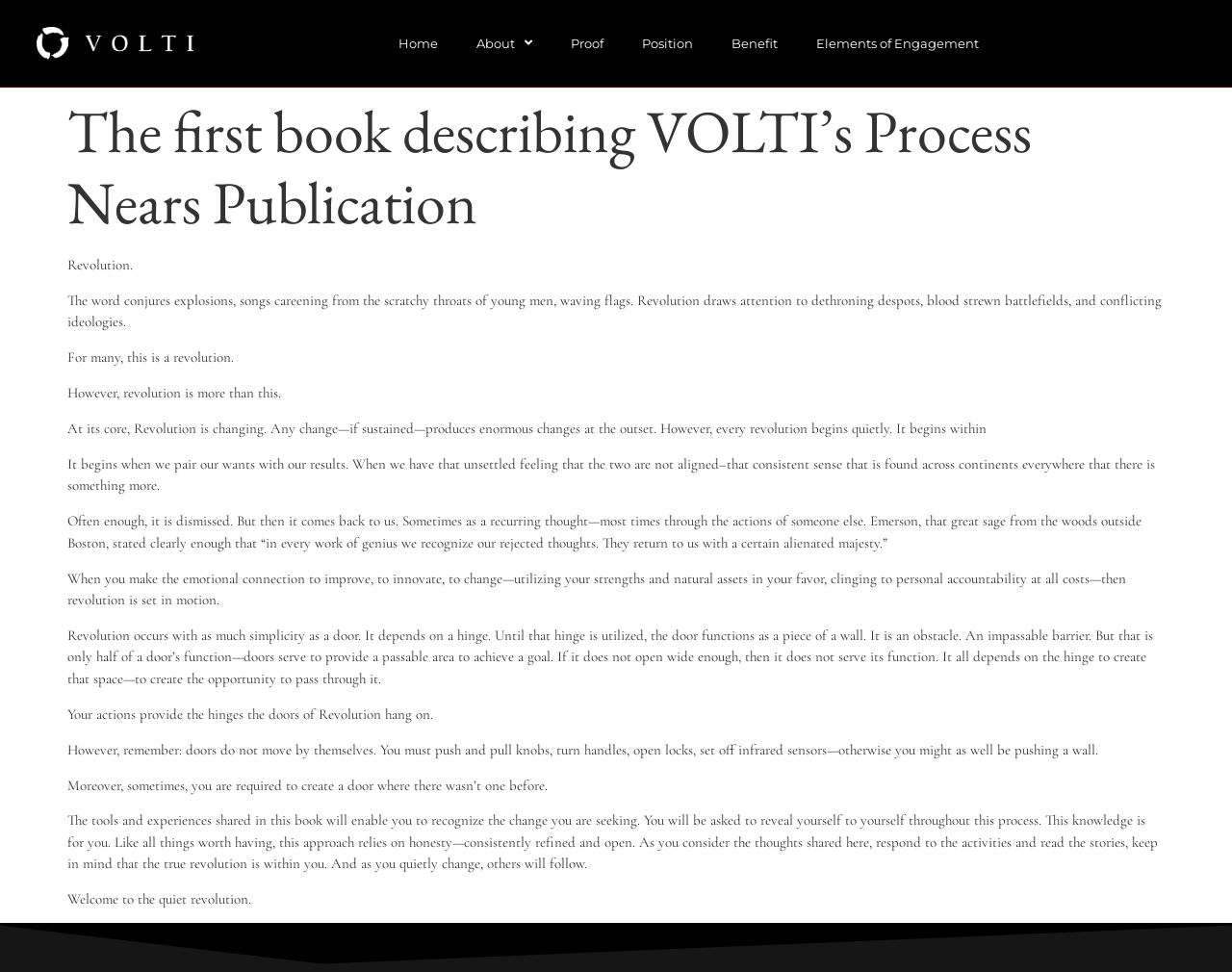What is the main topic of this webpage?
Please respond to the question with a detailed and well-explained answer.

The webpage is focused on the concept of revolution, which is described as changing and innovating, and the text explores the idea of revolution being a quiet and personal process that starts within oneself.